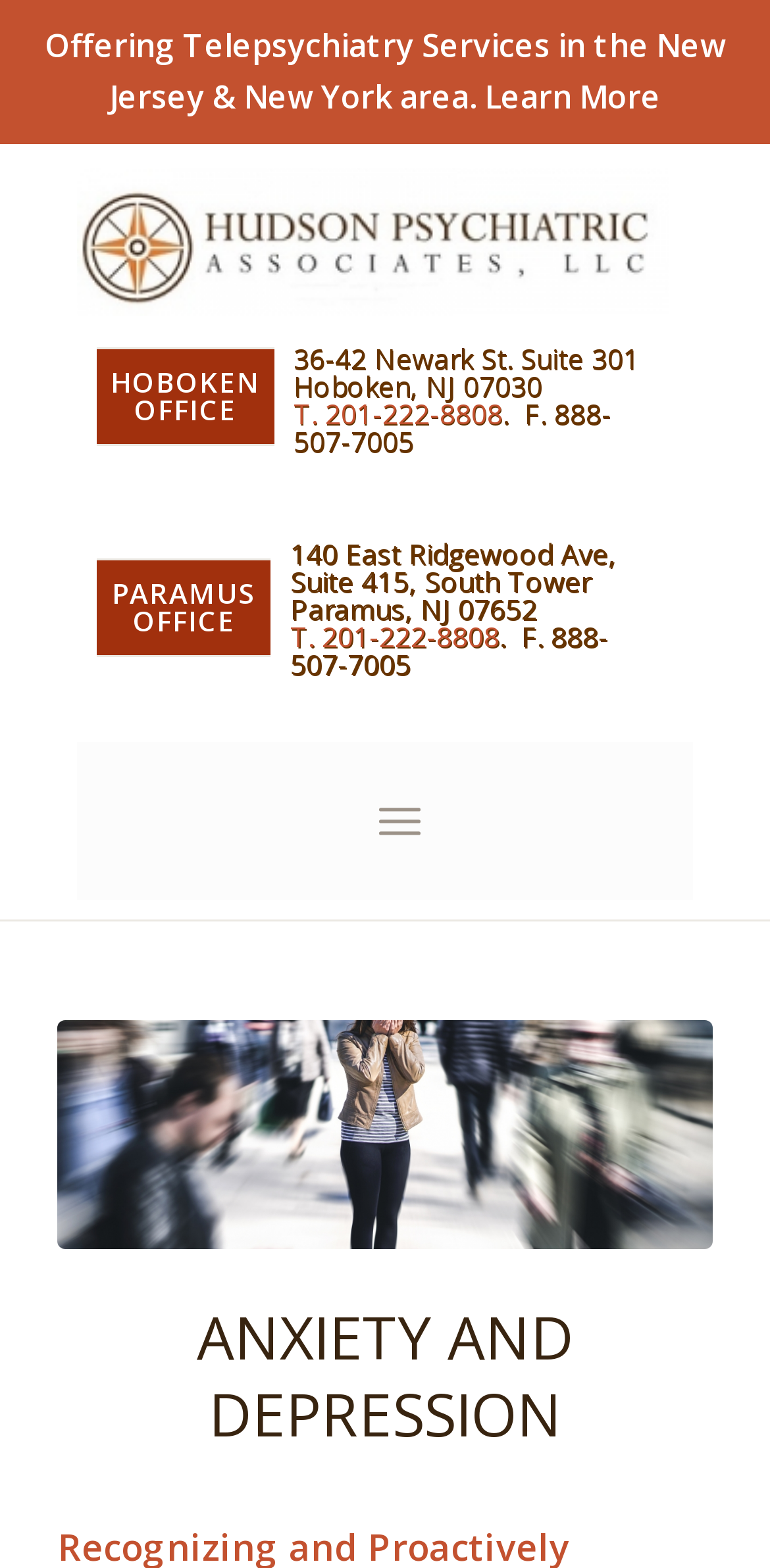Please provide a one-word or short phrase answer to the question:
What is the address of the Paramus Office?

140 East Ridgewood Ave, Suite 415, South Tower